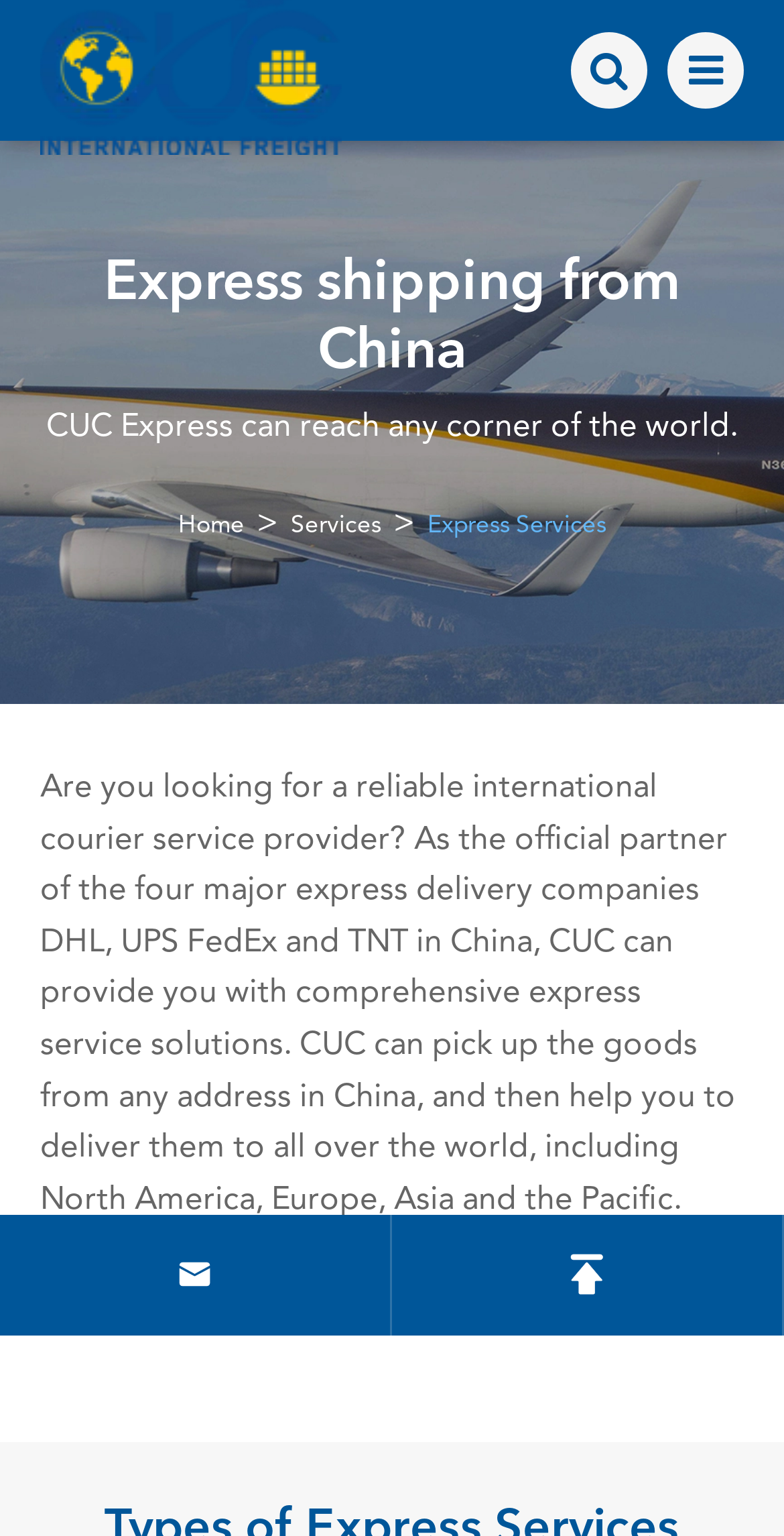Based on what you see in the screenshot, provide a thorough answer to this question: What is the theme of the webpage?

The theme of the webpage can be inferred from the image description 'Express shipping from China', the heading 'Express shipping from China', and the static text 'CUC Express can reach any corner of the world.' which all suggest that the webpage is about express shipping.